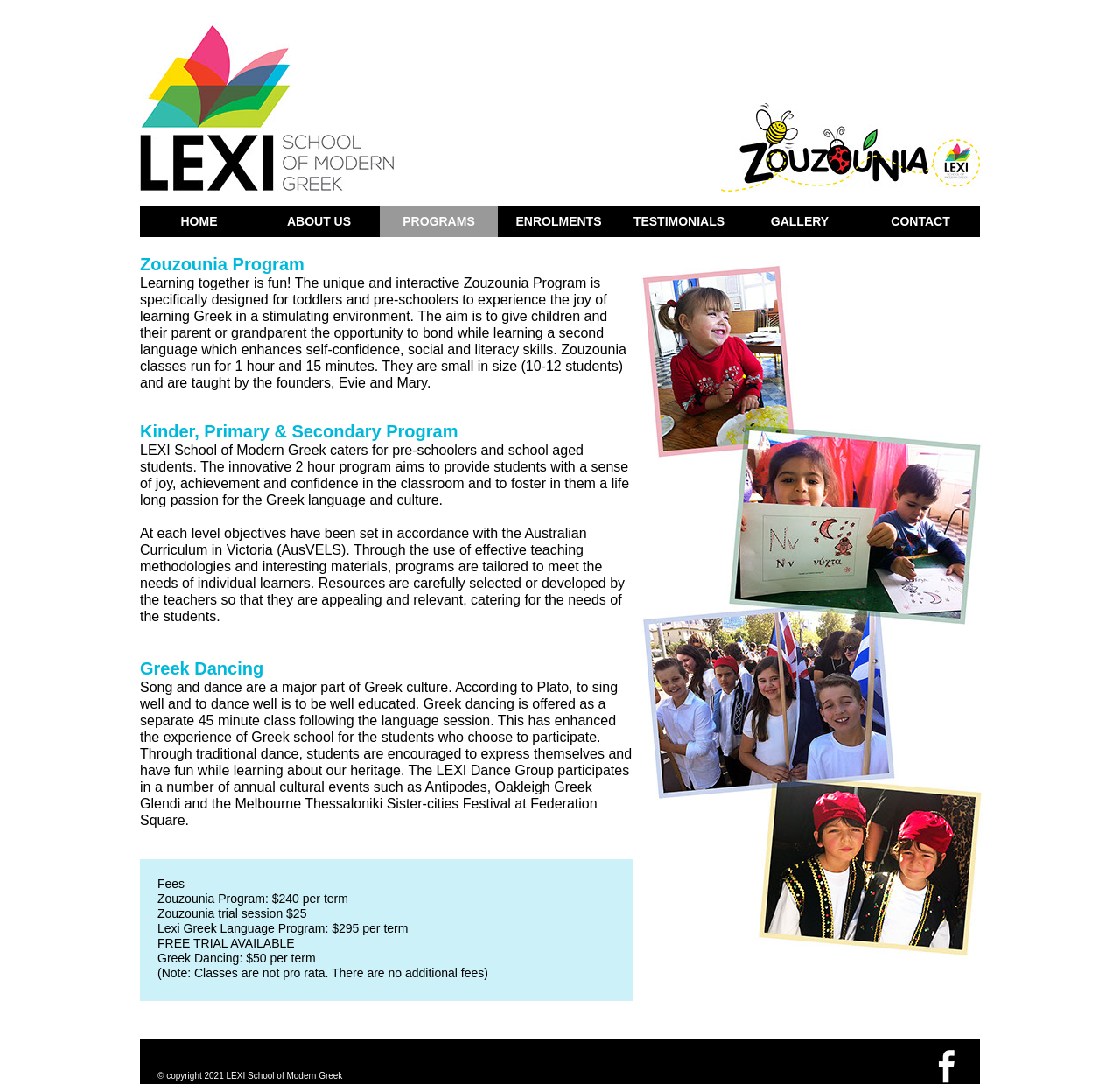Locate the coordinates of the bounding box for the clickable region that fulfills this instruction: "View Zouzounia Program details".

[0.125, 0.235, 0.272, 0.253]